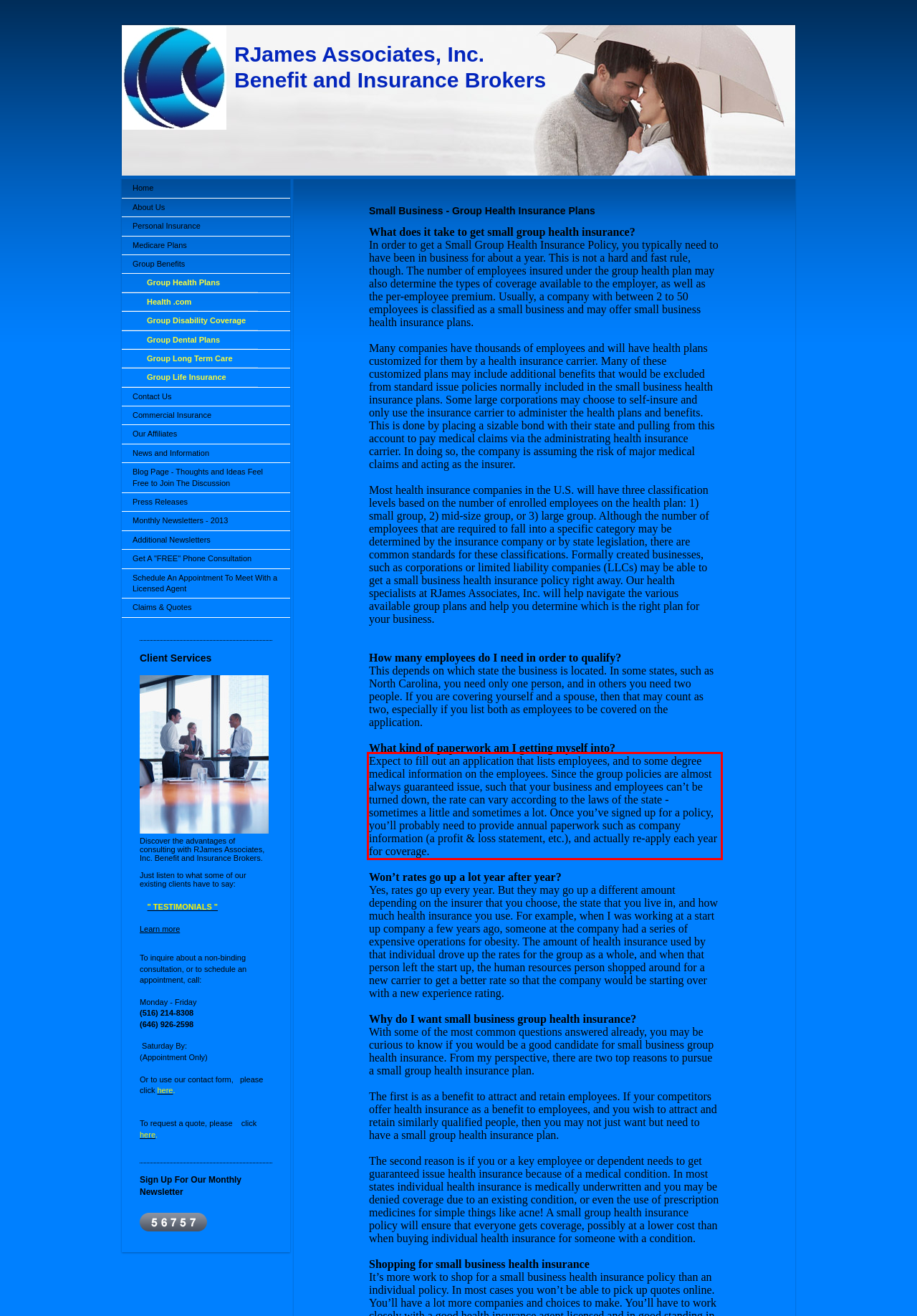Using the provided screenshot, read and generate the text content within the red-bordered area.

Expect to fill out an application that lists employees, and to some degree medical information on the employees. Since the group policies are almost always guaranteed issue, such that your business and employees can’t be turned down, the rate can vary according to the laws of the state - sometimes a little and sometimes a lot. Once you’ve signed up for a policy, you’ll probably need to provide annual paperwork such as company information (a profit & loss statement, etc.), and actually re-apply each year for coverage.